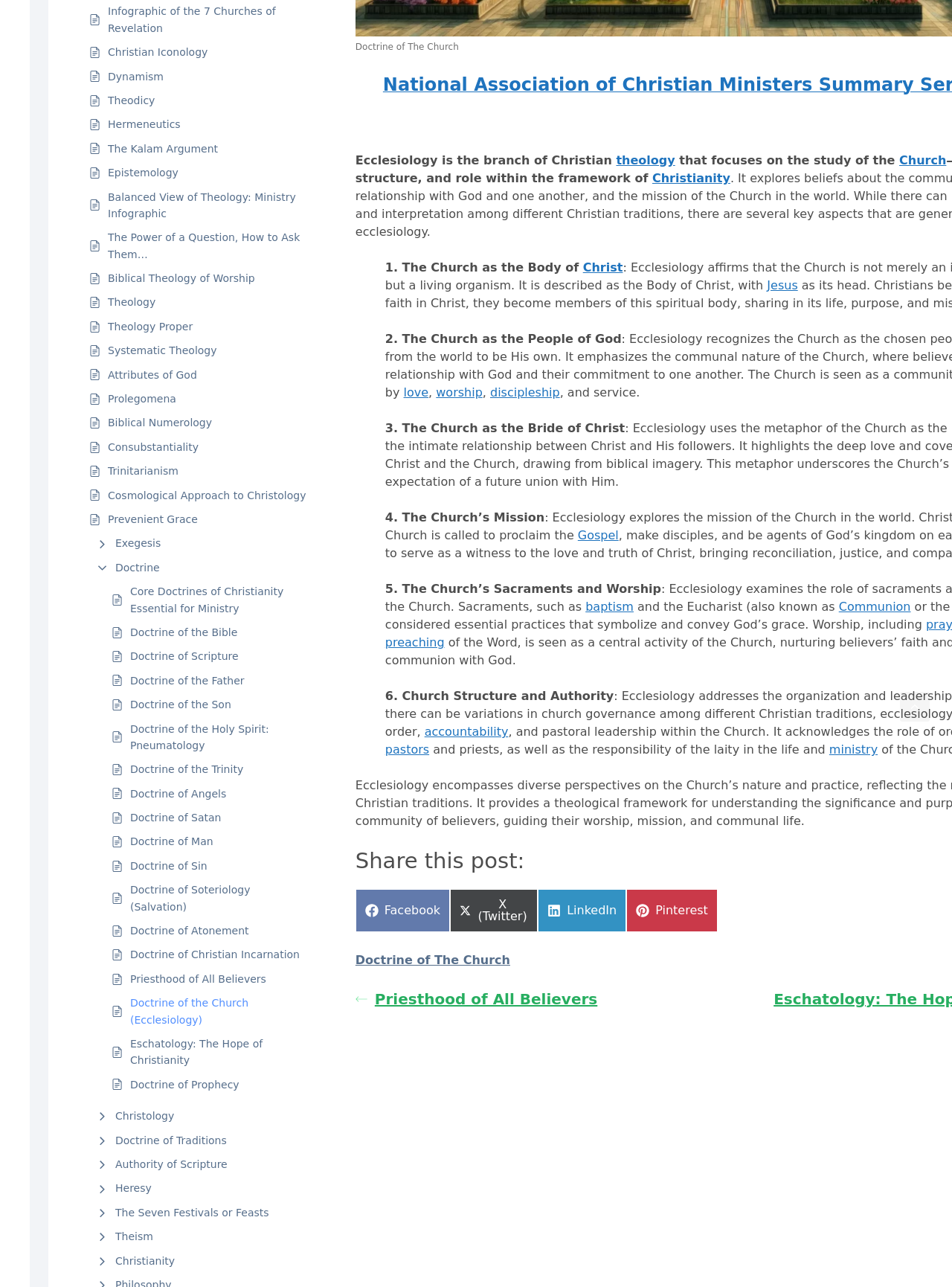What is the relationship between the links 'Theology' and 'Systematic Theology'?
Look at the image and respond to the question as thoroughly as possible.

The link 'Theology' is a broad category that encompasses various aspects of Christian theology, while 'Systematic Theology' is a more specific topic that falls under the umbrella of theology. Systematic theology is a method of studying theology in a systematic and organized way, suggesting that it is a subset of the broader field of theology.